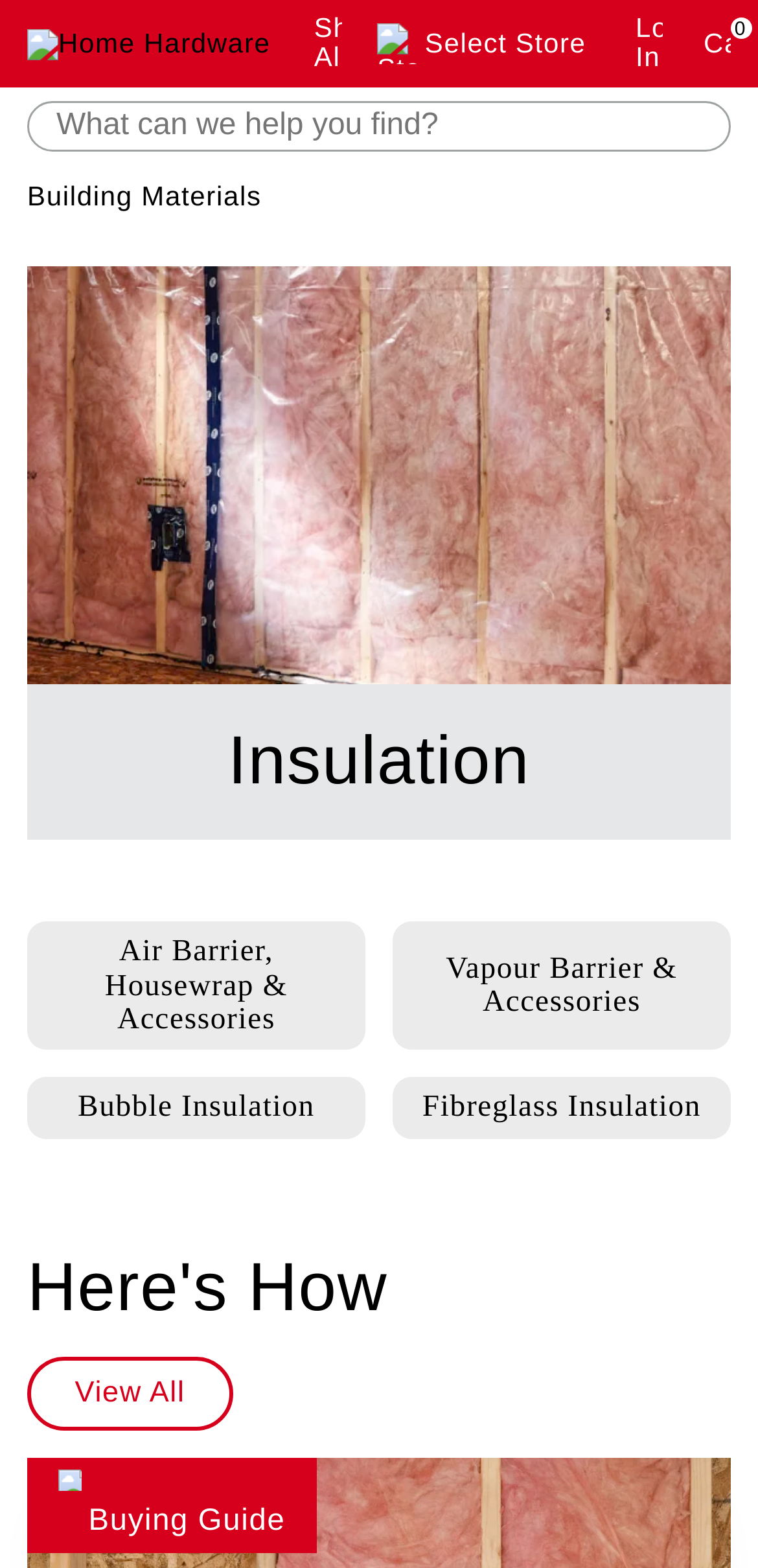Please identify the bounding box coordinates of the clickable area that will fulfill the following instruction: "Go to Home Hardware homepage". The coordinates should be in the format of four float numbers between 0 and 1, i.e., [left, top, right, bottom].

[0.036, 0.018, 0.357, 0.038]